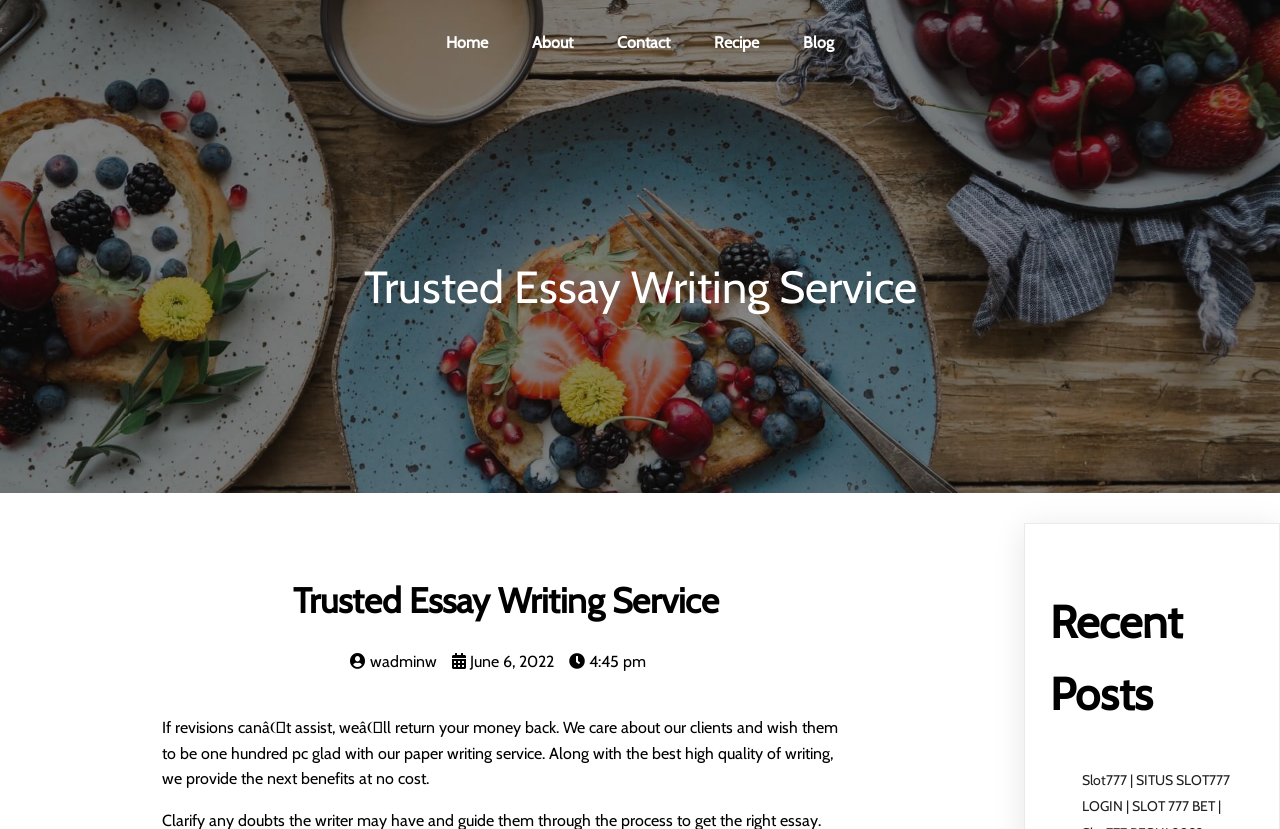Determine the bounding box coordinates in the format (top-left x, top-left y, bottom-right x, bottom-right y). Ensure all values are floating point numbers between 0 and 1. Identify the bounding box of the UI element described by: About

[0.4, 0.03, 0.463, 0.073]